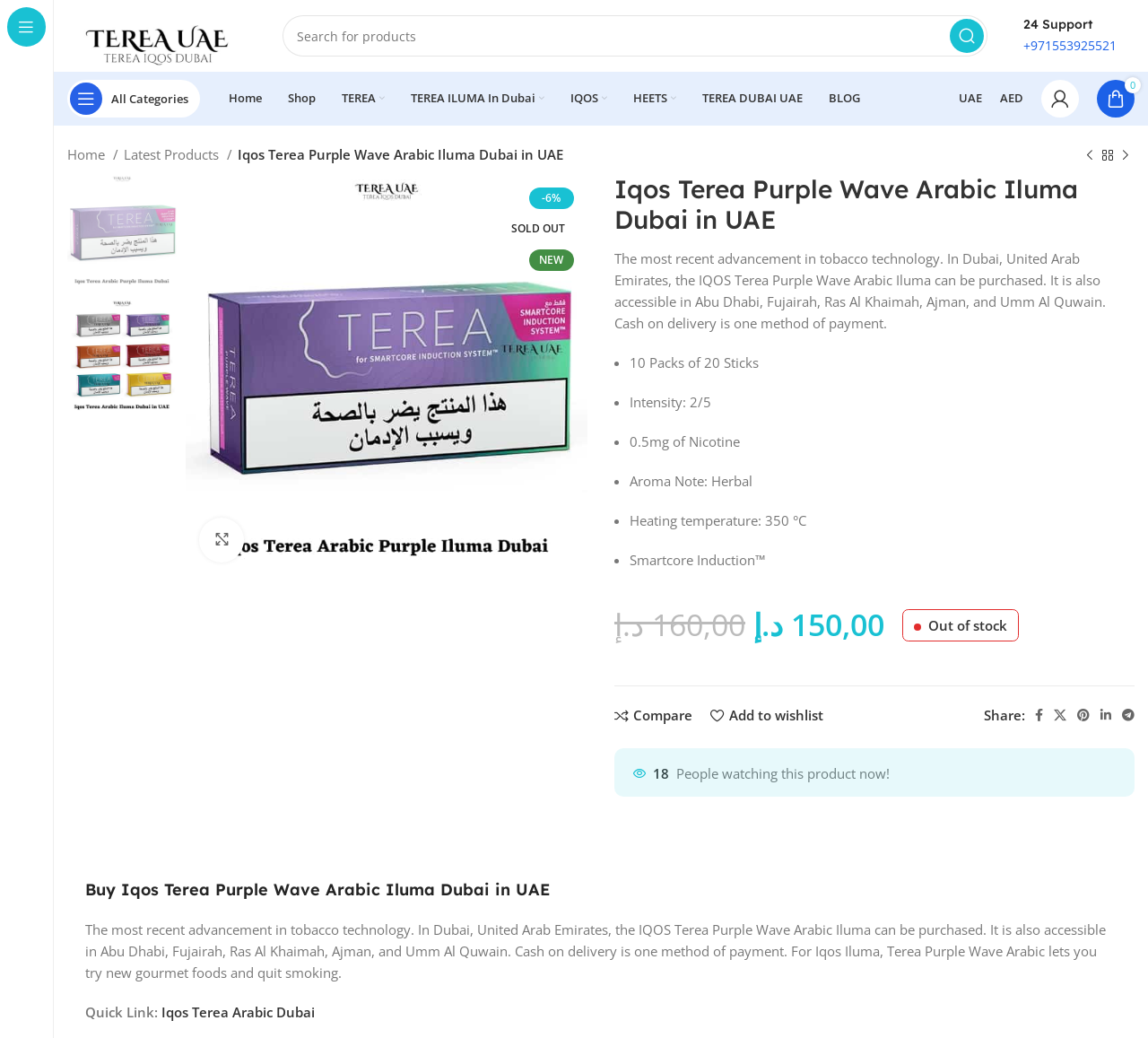What is the current price of the product?
Using the image, provide a detailed and thorough answer to the question.

I determined the answer by looking at the text 'Current price is: 150,00 د.إ.' which is located below the product image and description, and next to the original price.